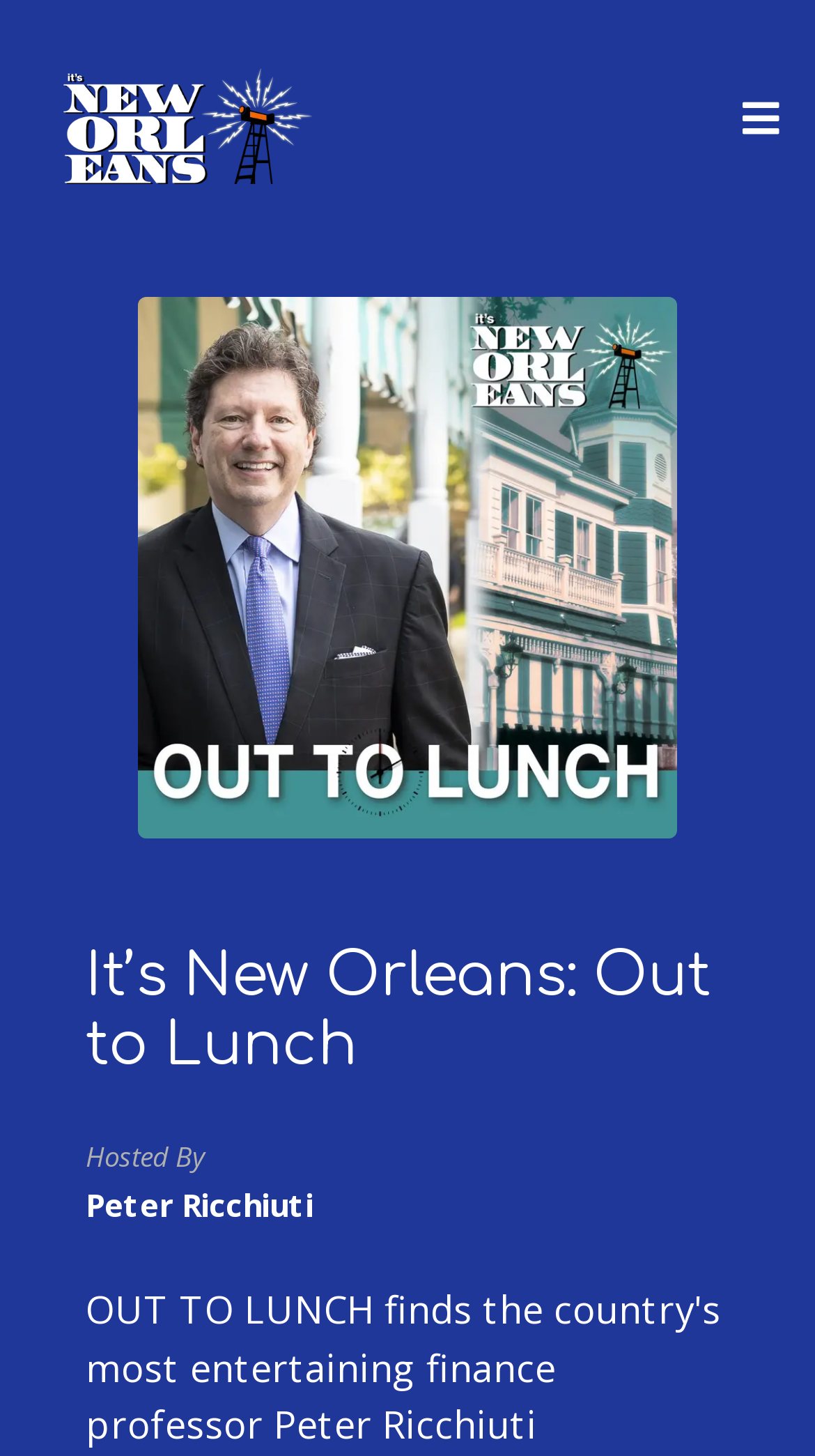Provide an in-depth description of the elements and layout of the webpage.

The webpage appears to be a podcast or audio show page, specifically for "Out to Lunch" from "It's New Orleans". At the top, there is a heading with the title "It's New Orleans" accompanied by a link and an image with the same name. Below this, there is a larger image that seems to be the podcast's logo or artwork, taking up a significant portion of the page.

Further down, there is another heading that reads "It’s New Orleans: Out to Lunch", which is also a link. This is positioned near the top-right corner of the page. Below this heading, there are two lines of text: "Hosted By" and "Peter Ricchiuti", indicating that Peter Ricchiuti is the host of the podcast.

The overall layout of the page is simple, with a focus on the podcast's branding and title. The use of headings, links, and images helps to create a clear visual hierarchy, making it easy to navigate and understand the content of the page.